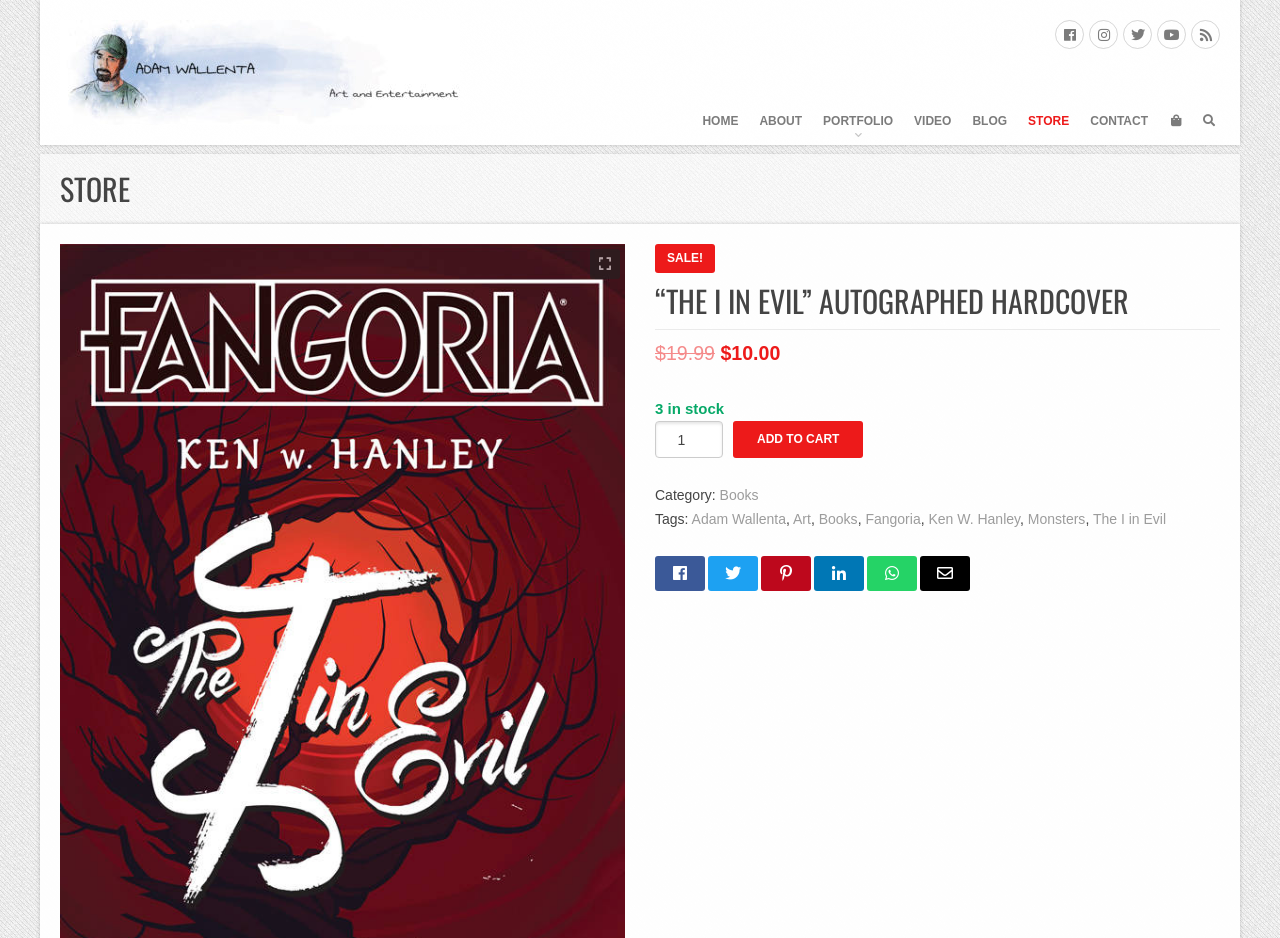Please provide a comprehensive answer to the question based on the screenshot: What is the category of the book?

The question asks for the category of the book, which can be found in the static text element with the text 'Category:' and the link element with the text 'Books'.